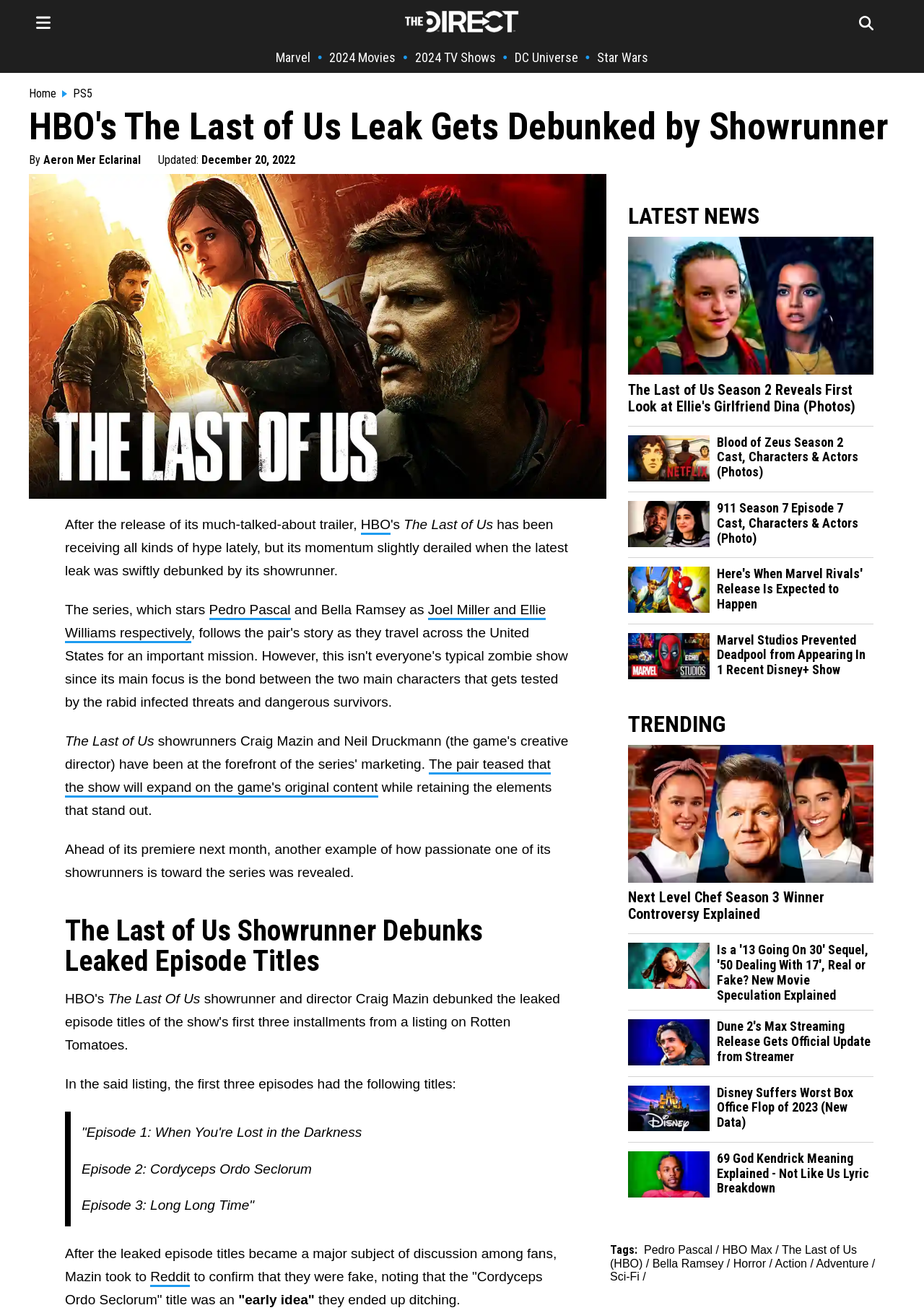Please specify the bounding box coordinates of the clickable region necessary for completing the following instruction: "Click on the 'The Direct Homepage' link". The coordinates must consist of four float numbers between 0 and 1, i.e., [left, top, right, bottom].

[0.438, 0.017, 0.562, 0.026]